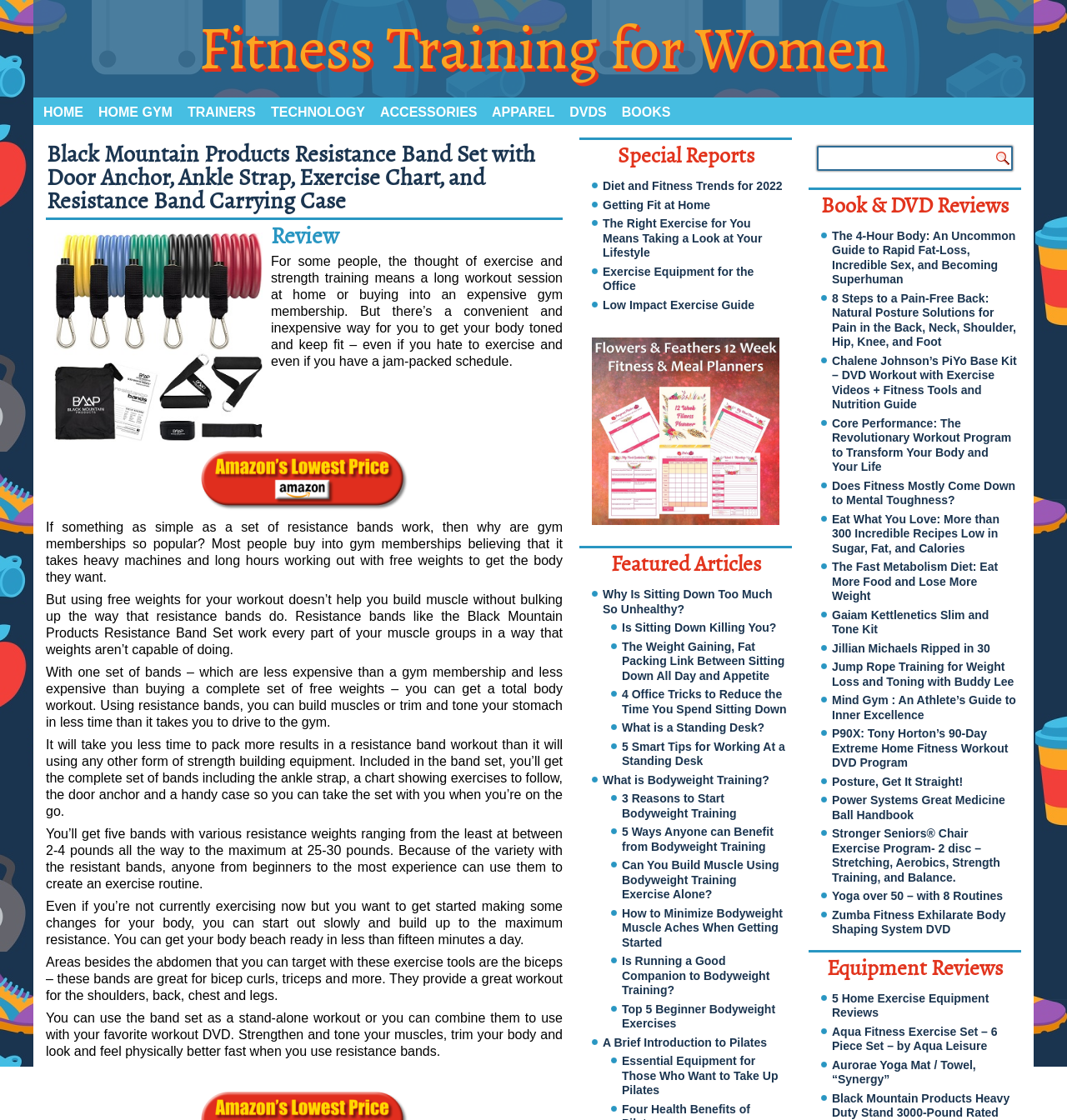Identify the main heading of the webpage and provide its text content.

Black Mountain Products Resistance Band Set with Door Anchor, Ankle Strap, Exercise Chart, and Resistance Band Carrying Case